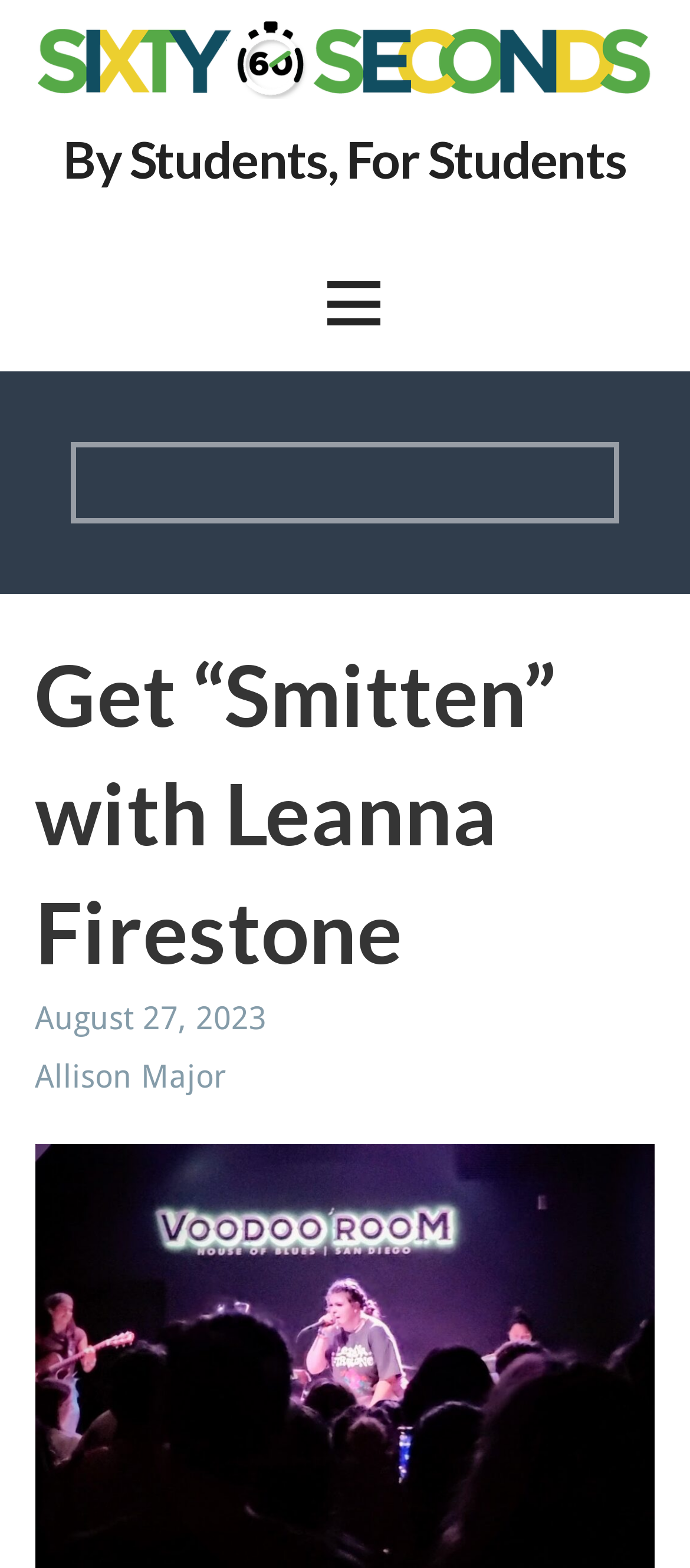Generate the text of the webpage's primary heading.

Get “Smitten” with Leanna Firestone